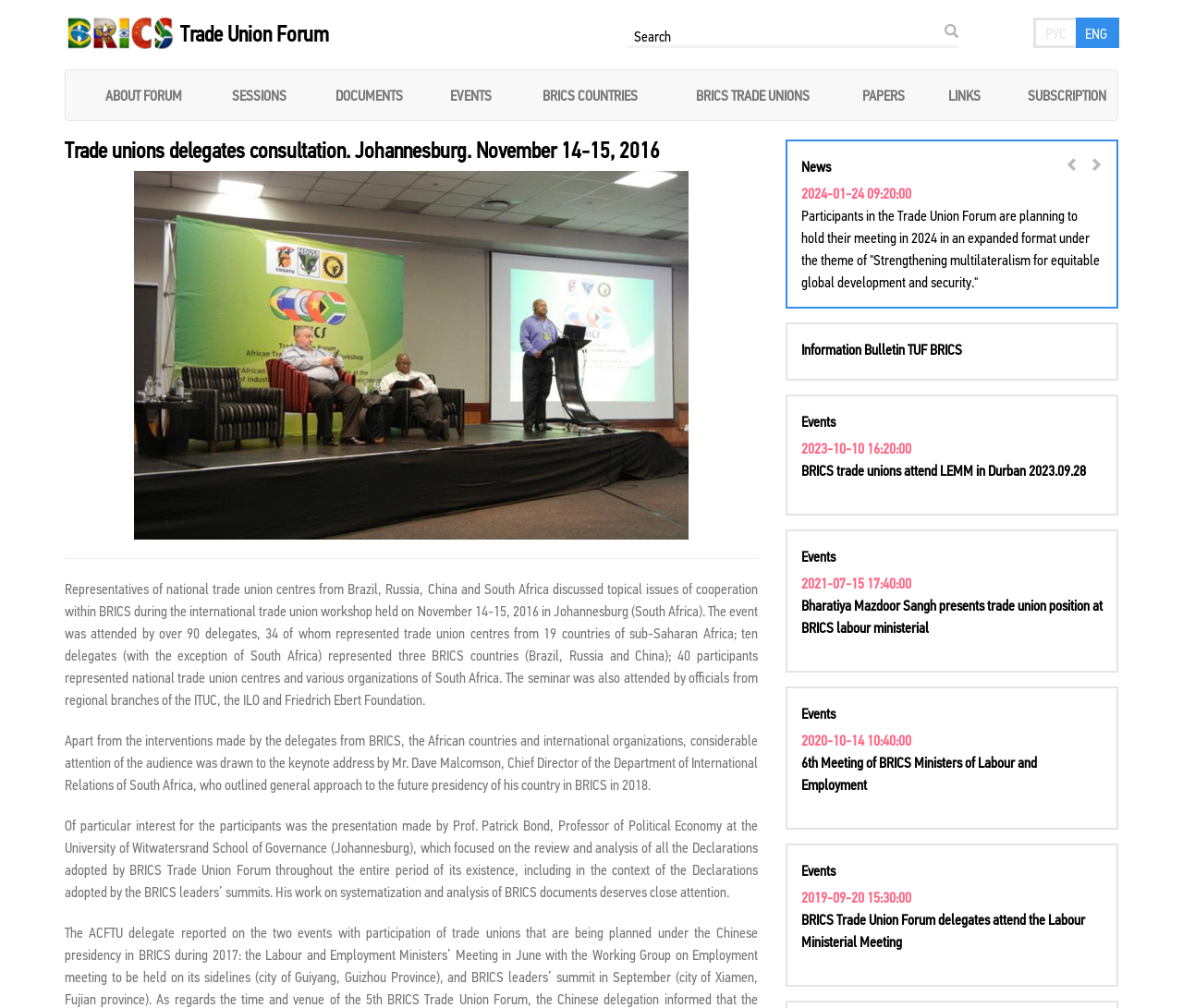Using the format (top-left x, top-left y, bottom-right x, bottom-right y), and given the element description, identify the bounding box coordinates within the screenshot: BRICS Trade unions

[0.563, 0.071, 0.71, 0.117]